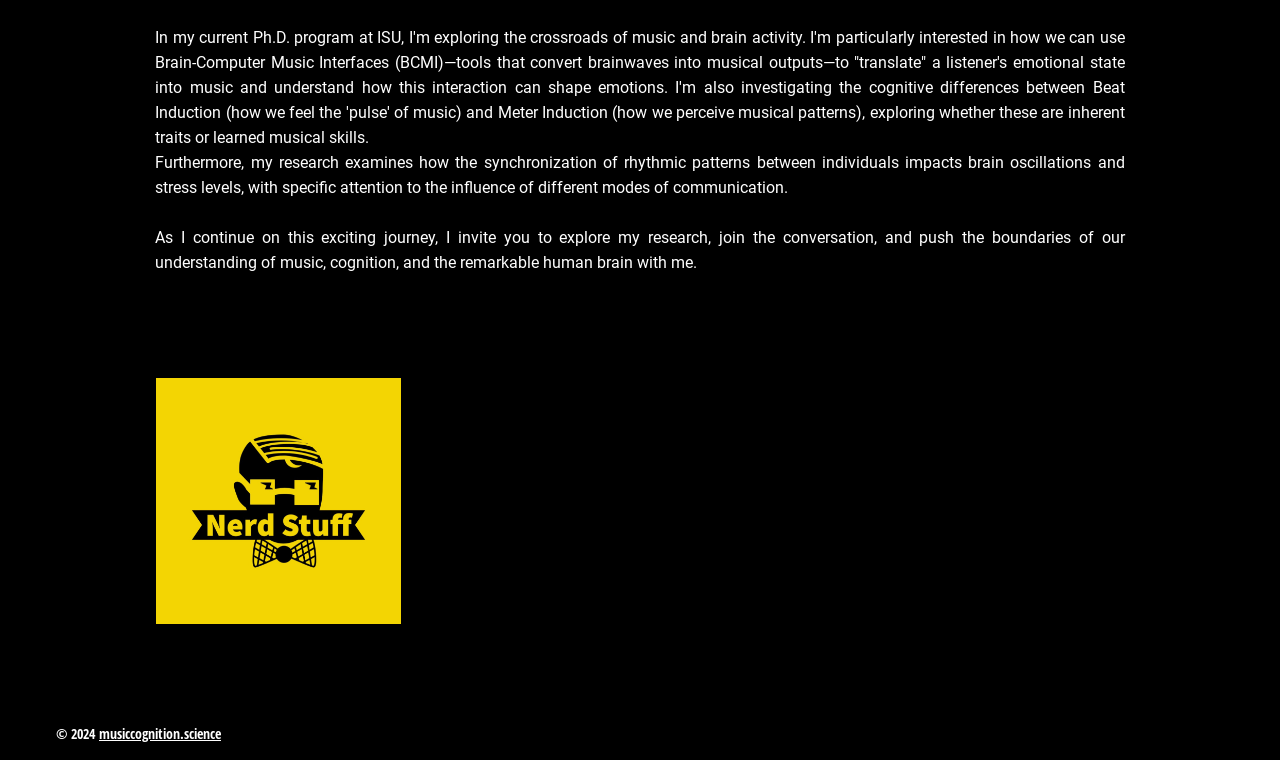Identify the bounding box of the UI component described as: "musiccognition.science".

[0.077, 0.952, 0.173, 0.977]